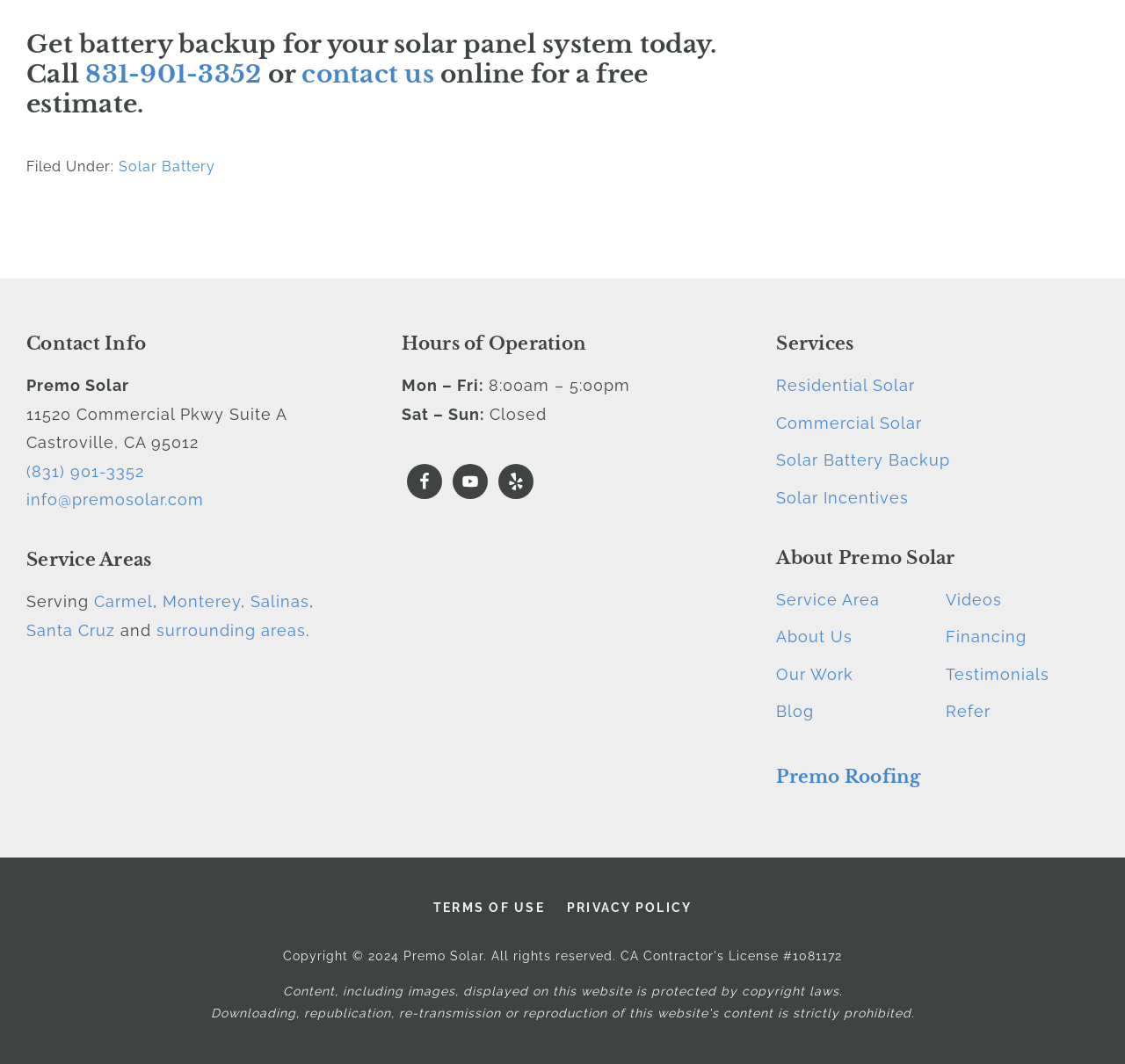Identify the bounding box coordinates of the section that should be clicked to achieve the task described: "Learn about Residential Solar services".

[0.69, 0.354, 0.814, 0.371]